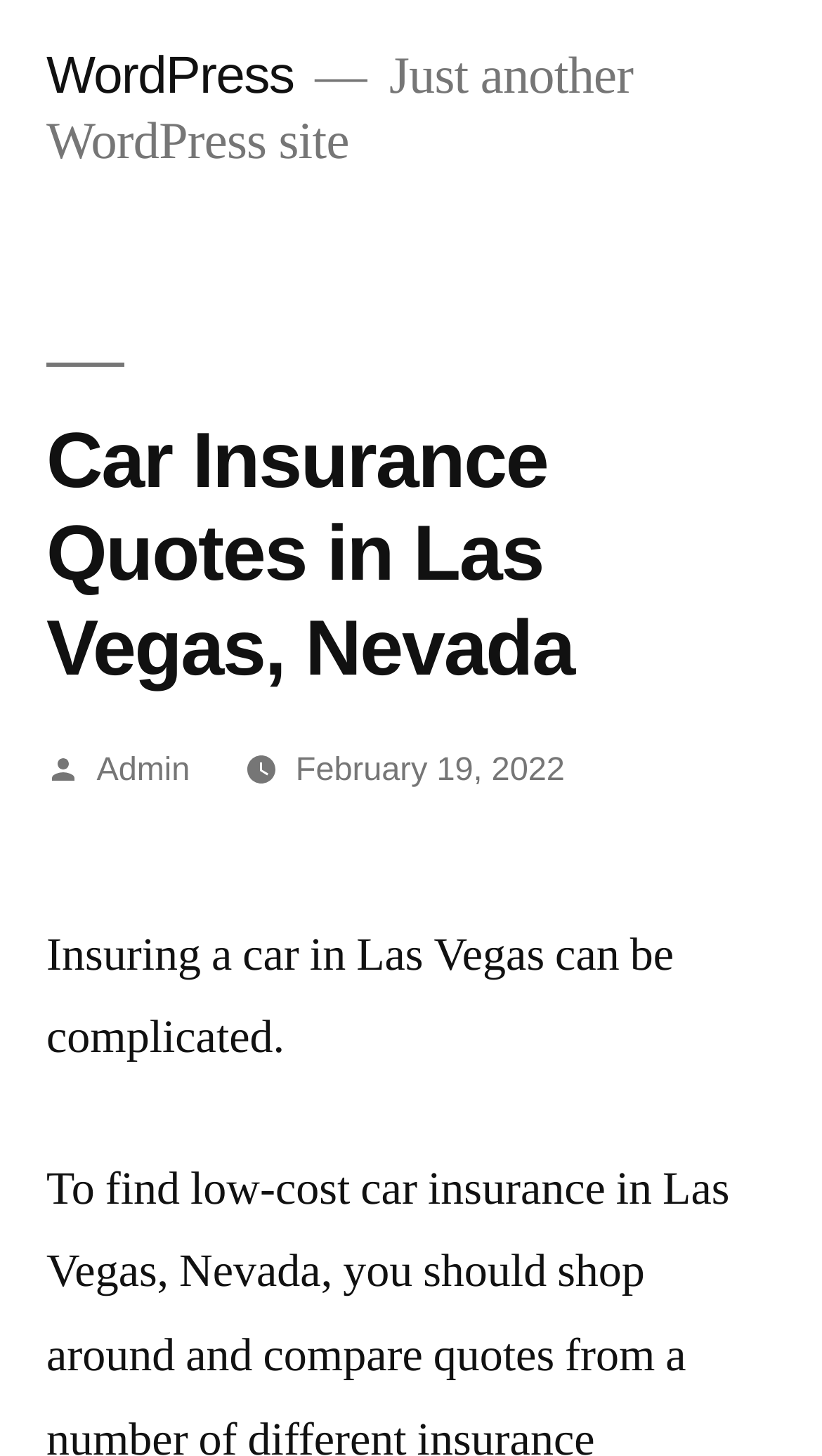Who is the author of the latest article?
From the screenshot, provide a brief answer in one word or phrase.

Admin